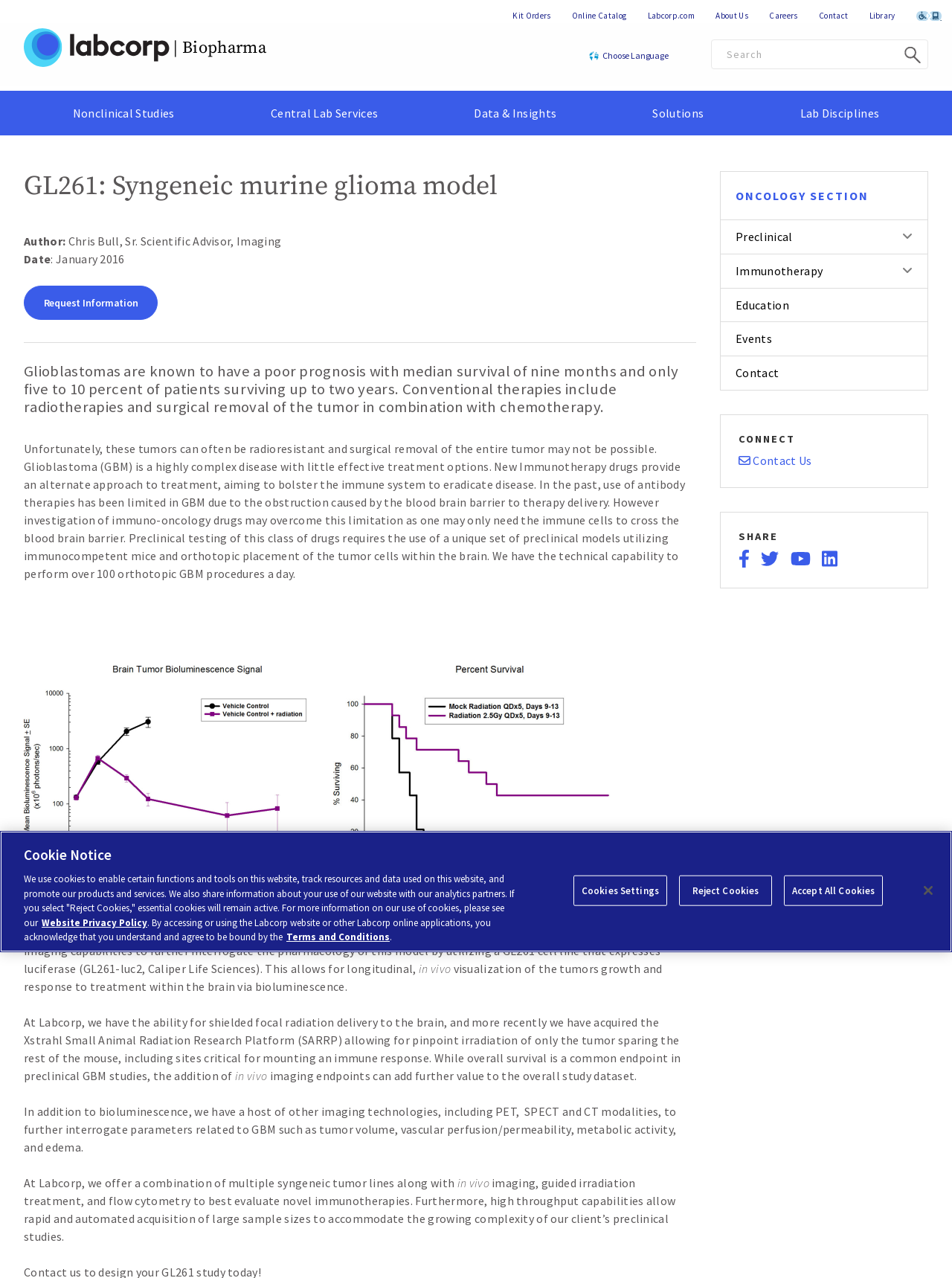Please extract the primary headline from the webpage.

GL261: Syngeneic murine glioma model